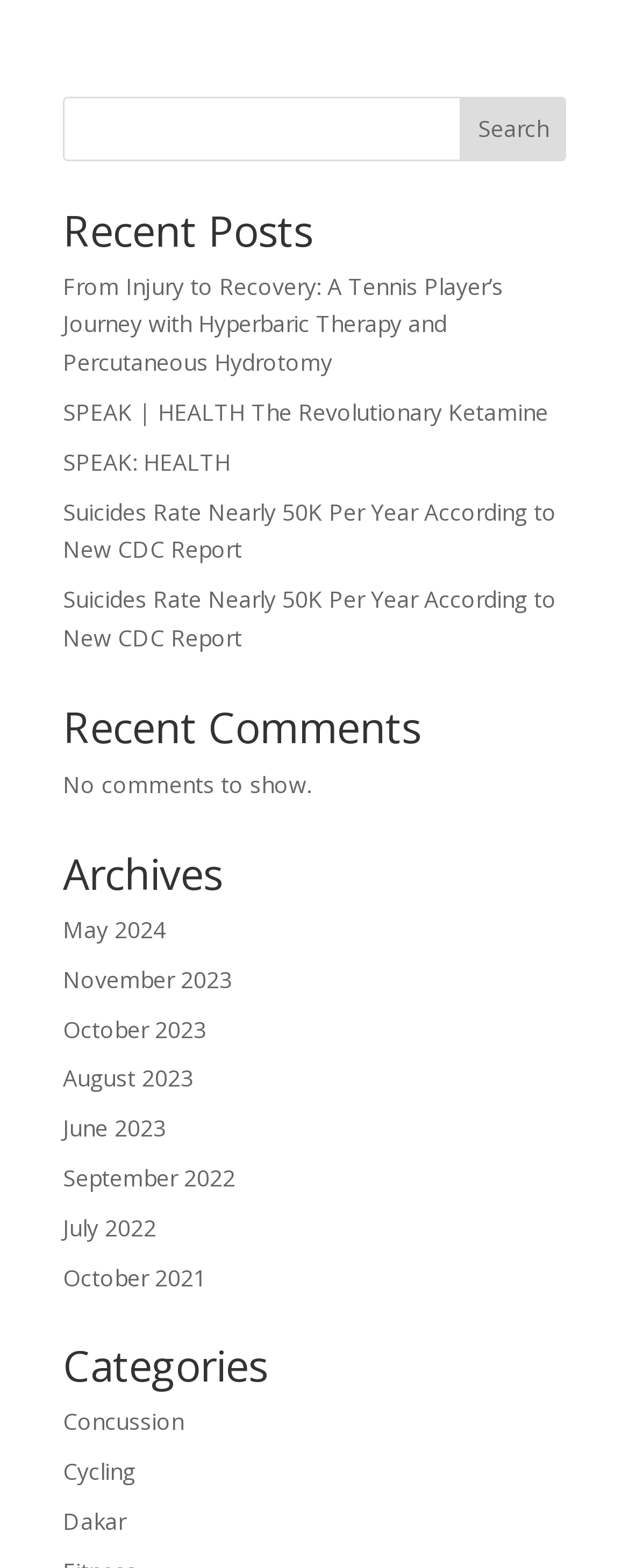How many recent posts are displayed?
Look at the image and answer the question using a single word or phrase.

5